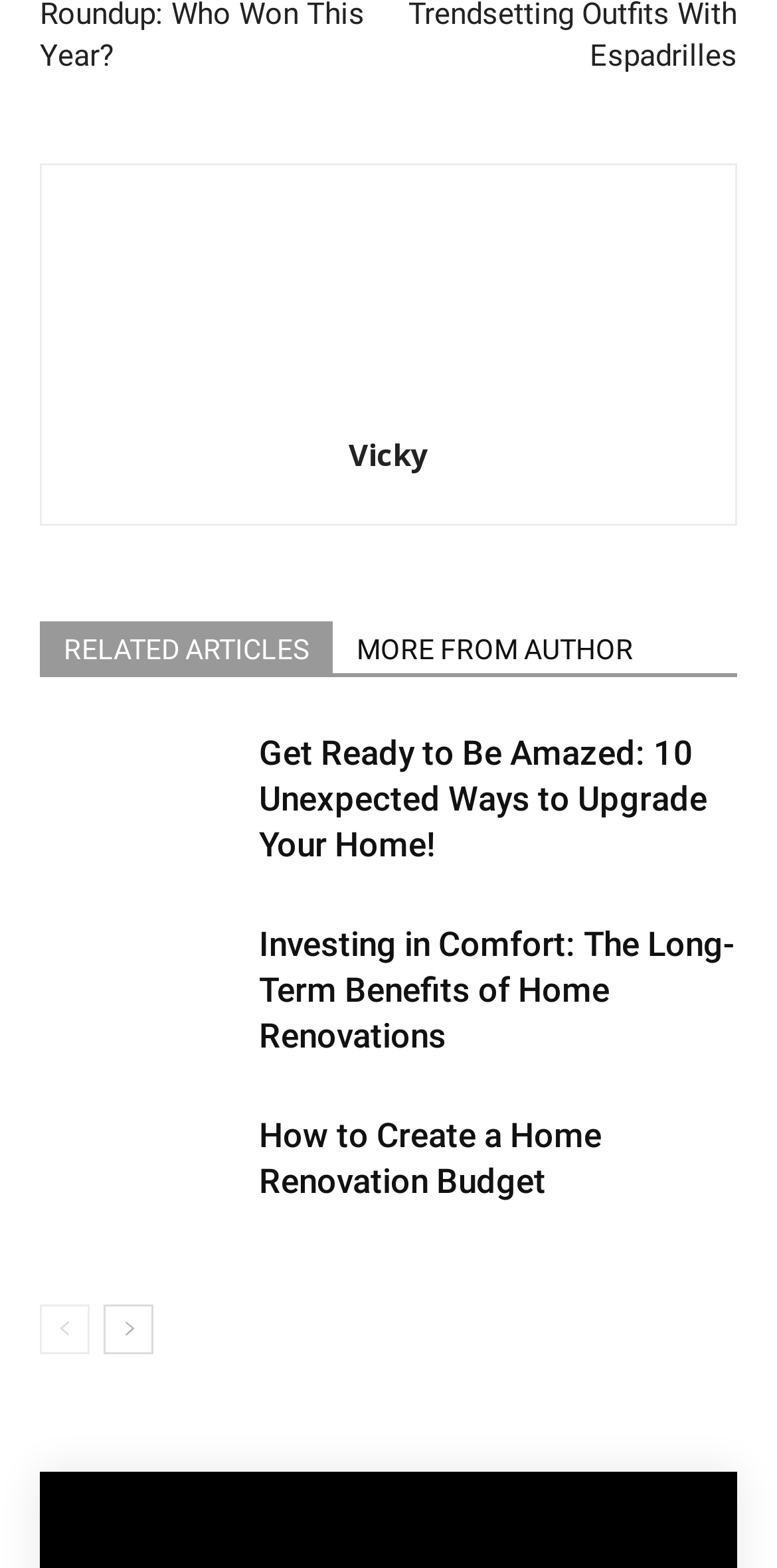How many related articles are listed?
With the help of the image, please provide a detailed response to the question.

There are three related articles listed on the webpage, each with a heading and a link. The headings are 'Get Ready to Be Amazed: 10 Unexpected Ways to Upgrade Your Home!', 'Investing in Comfort: The Long-Term Benefits of Home Renovations', and 'How to Create a Home Renovation Budget'.